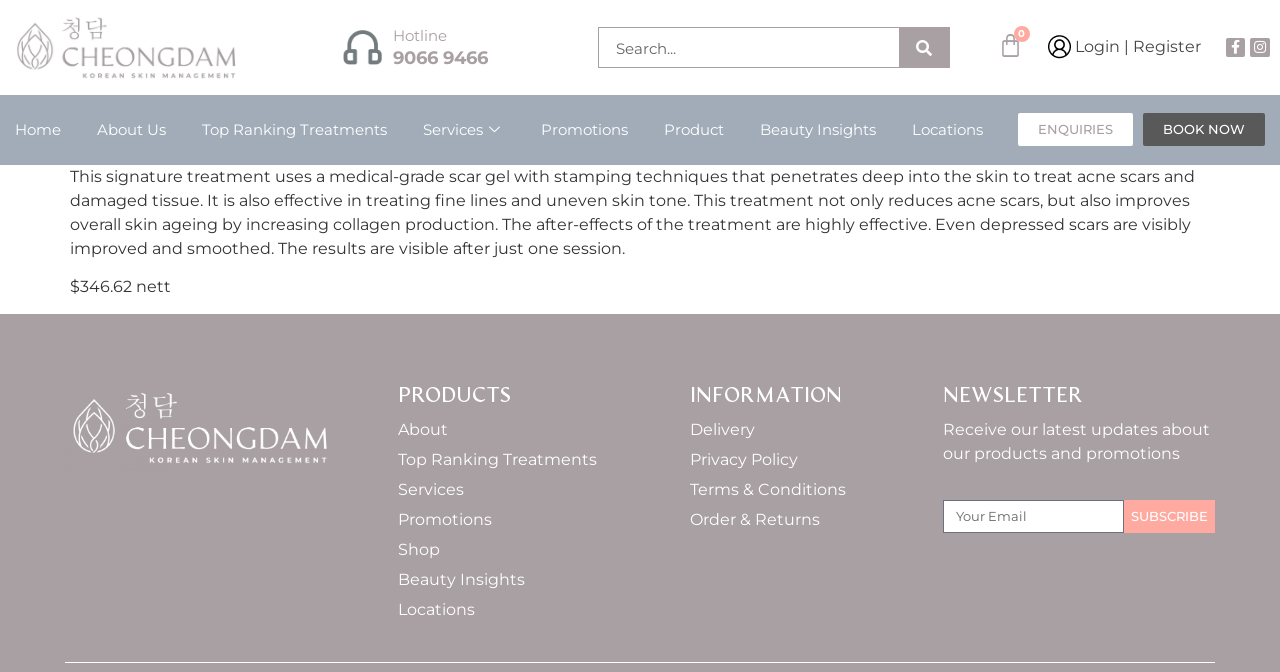Locate the bounding box coordinates of the element that needs to be clicked to carry out the instruction: "Book now". The coordinates should be given as four float numbers ranging from 0 to 1, i.e., [left, top, right, bottom].

[0.893, 0.169, 0.988, 0.218]